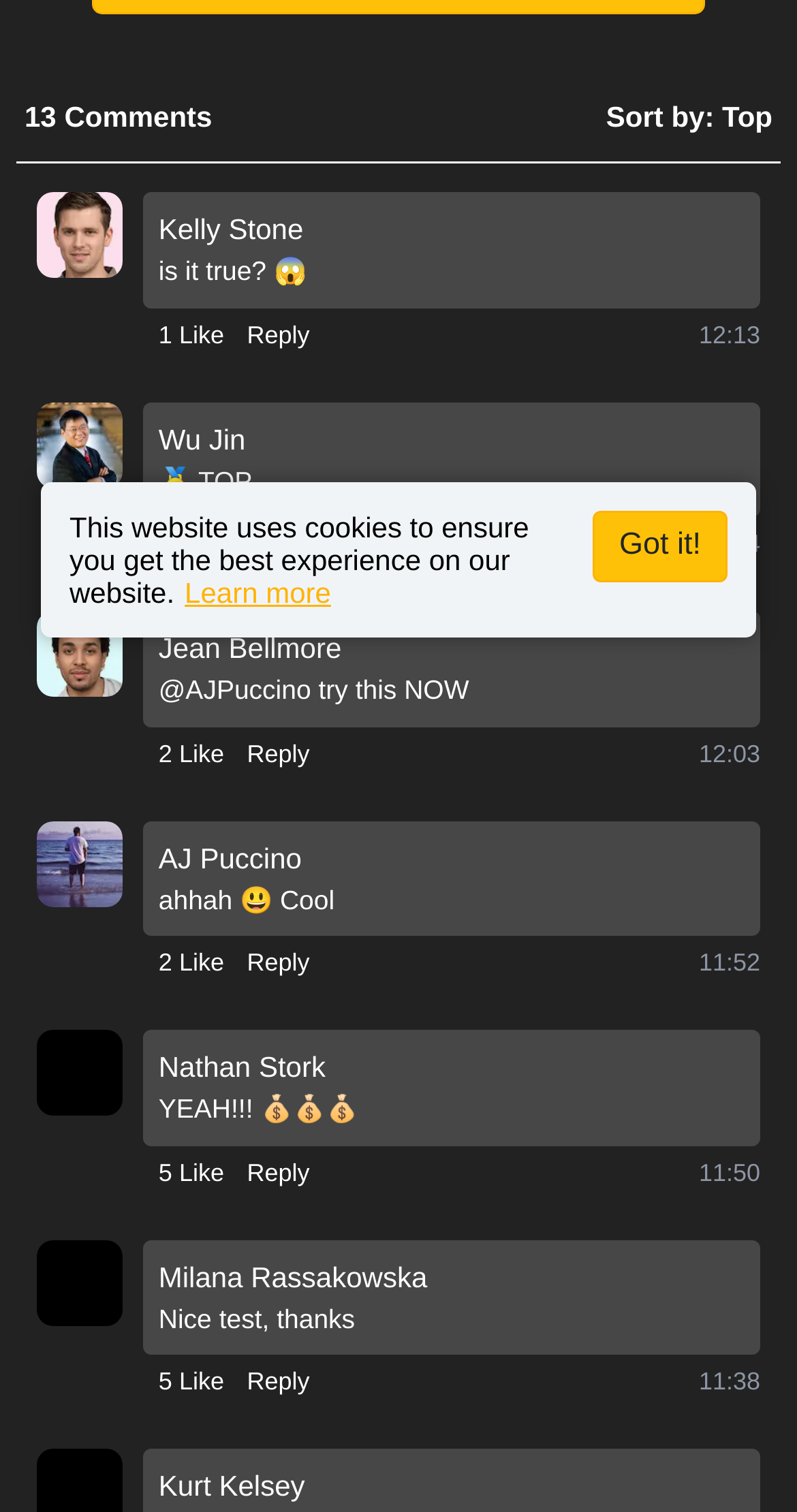Provide the bounding box coordinates in the format (top-left x, top-left y, bottom-right x, bottom-right y). All values are floating point numbers between 0 and 1. Determine the bounding box coordinate of the UI element described as: Reply

[0.31, 0.901, 0.389, 0.926]